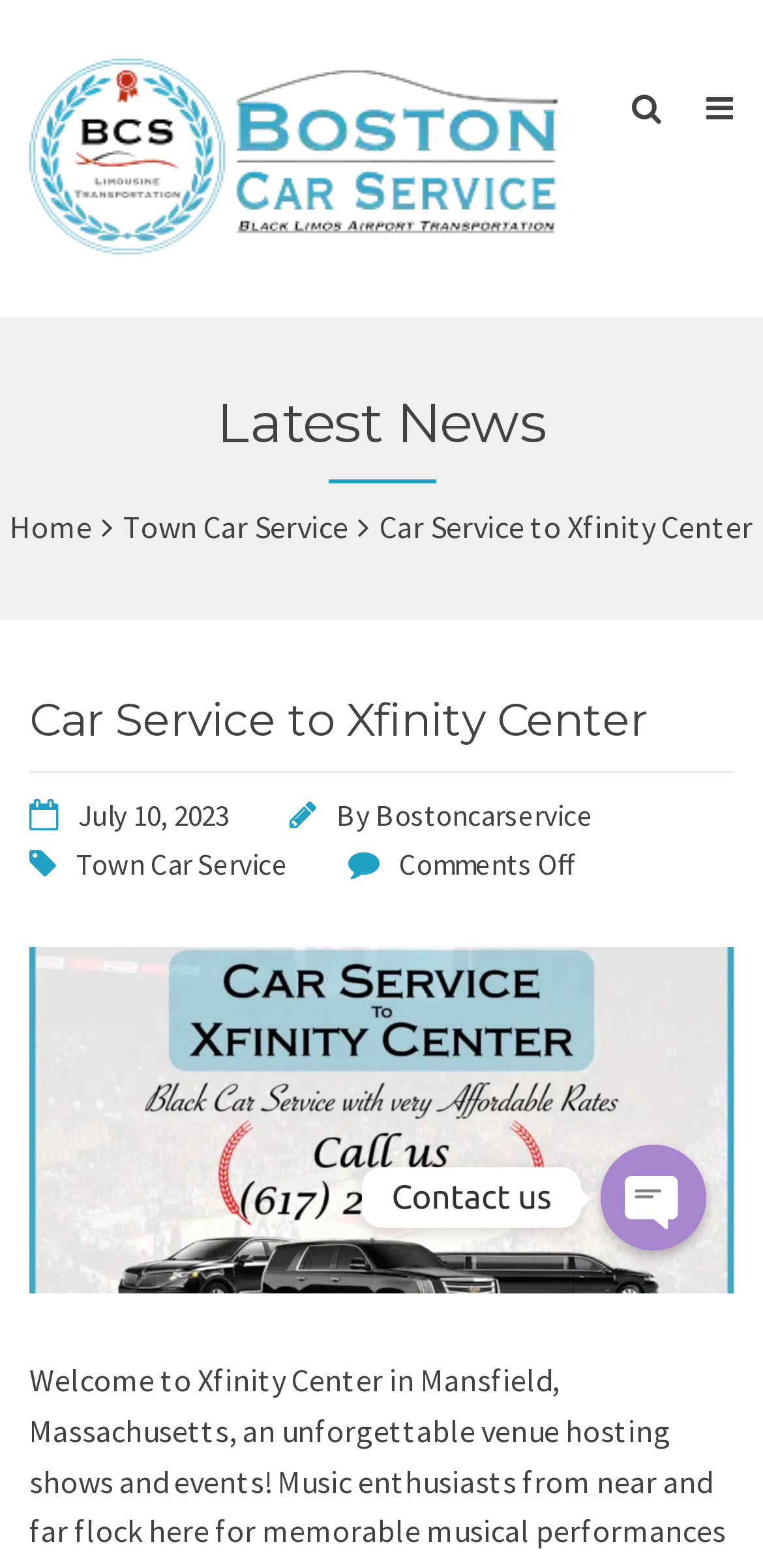Could you determine the bounding box coordinates of the clickable element to complete the instruction: "Book car service to Xfinity Center"? Provide the coordinates as four float numbers between 0 and 1, i.e., [left, top, right, bottom].

[0.038, 0.442, 0.849, 0.477]